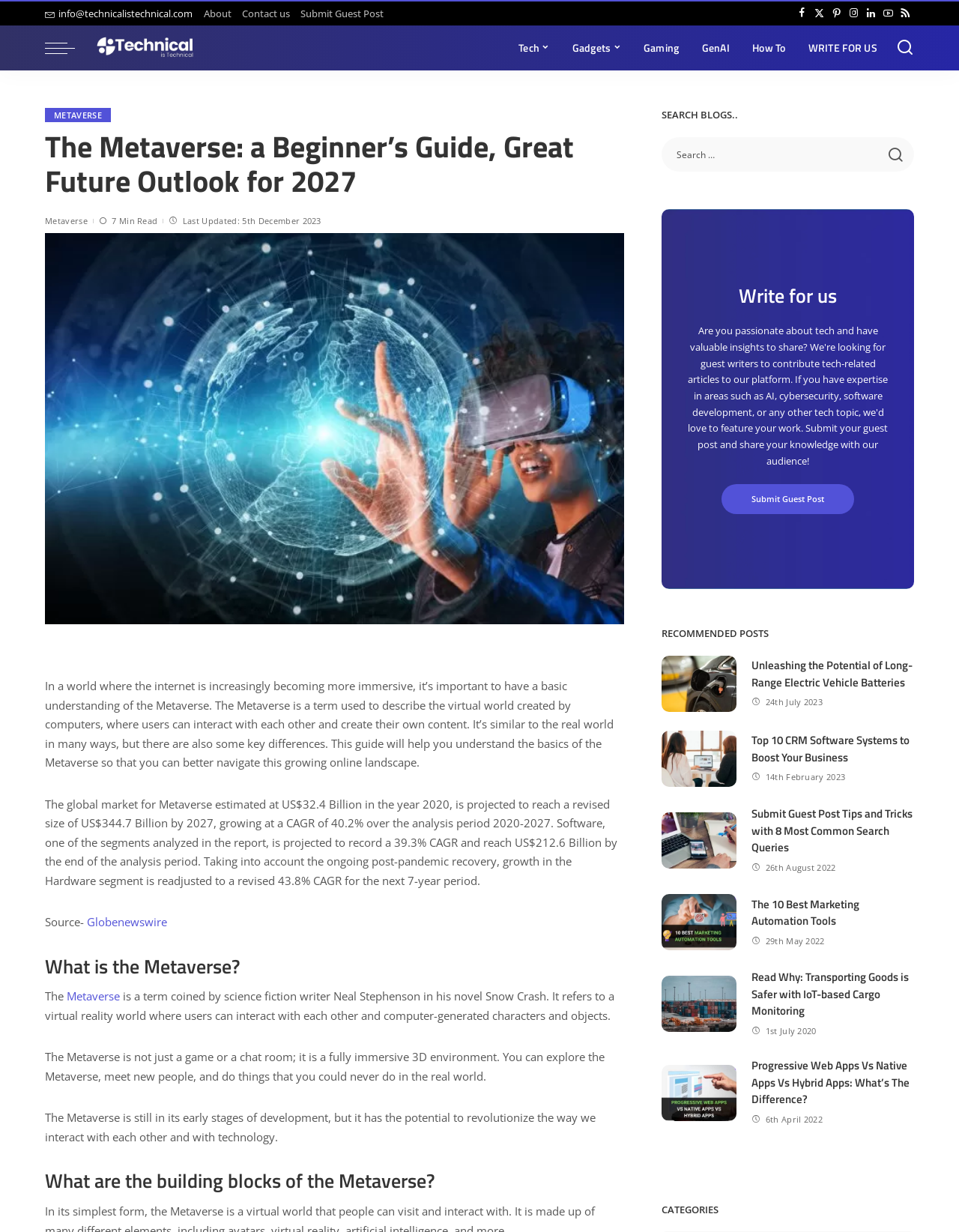Please specify the bounding box coordinates of the element that should be clicked to execute the given instruction: 'Learn about the top 10 CRM software systems'. Ensure the coordinates are four float numbers between 0 and 1, expressed as [left, top, right, bottom].

[0.69, 0.593, 0.768, 0.639]